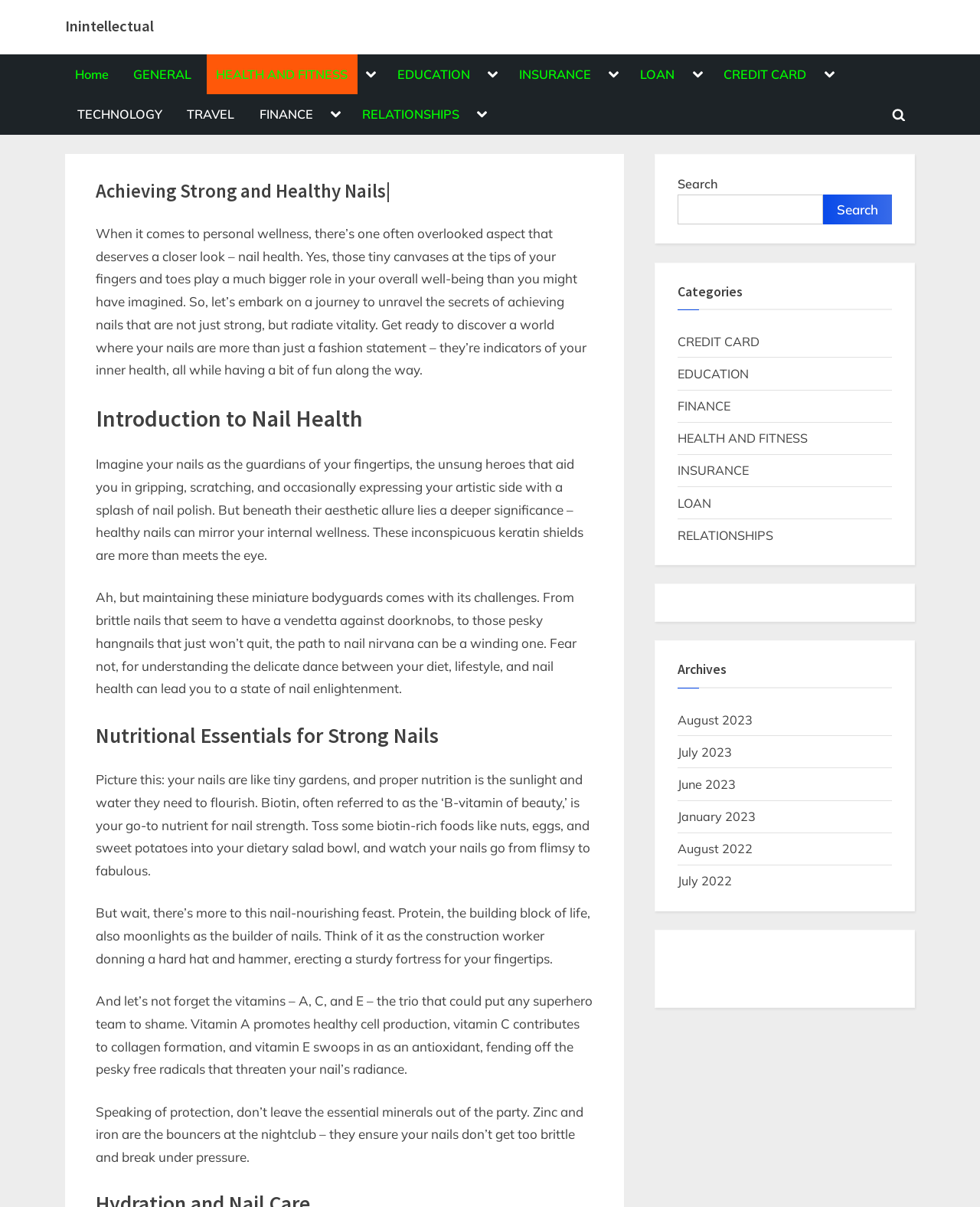Highlight the bounding box coordinates of the element that should be clicked to carry out the following instruction: "Click on the 'Home' link". The coordinates must be given as four float numbers ranging from 0 to 1, i.e., [left, top, right, bottom].

[0.066, 0.045, 0.121, 0.078]